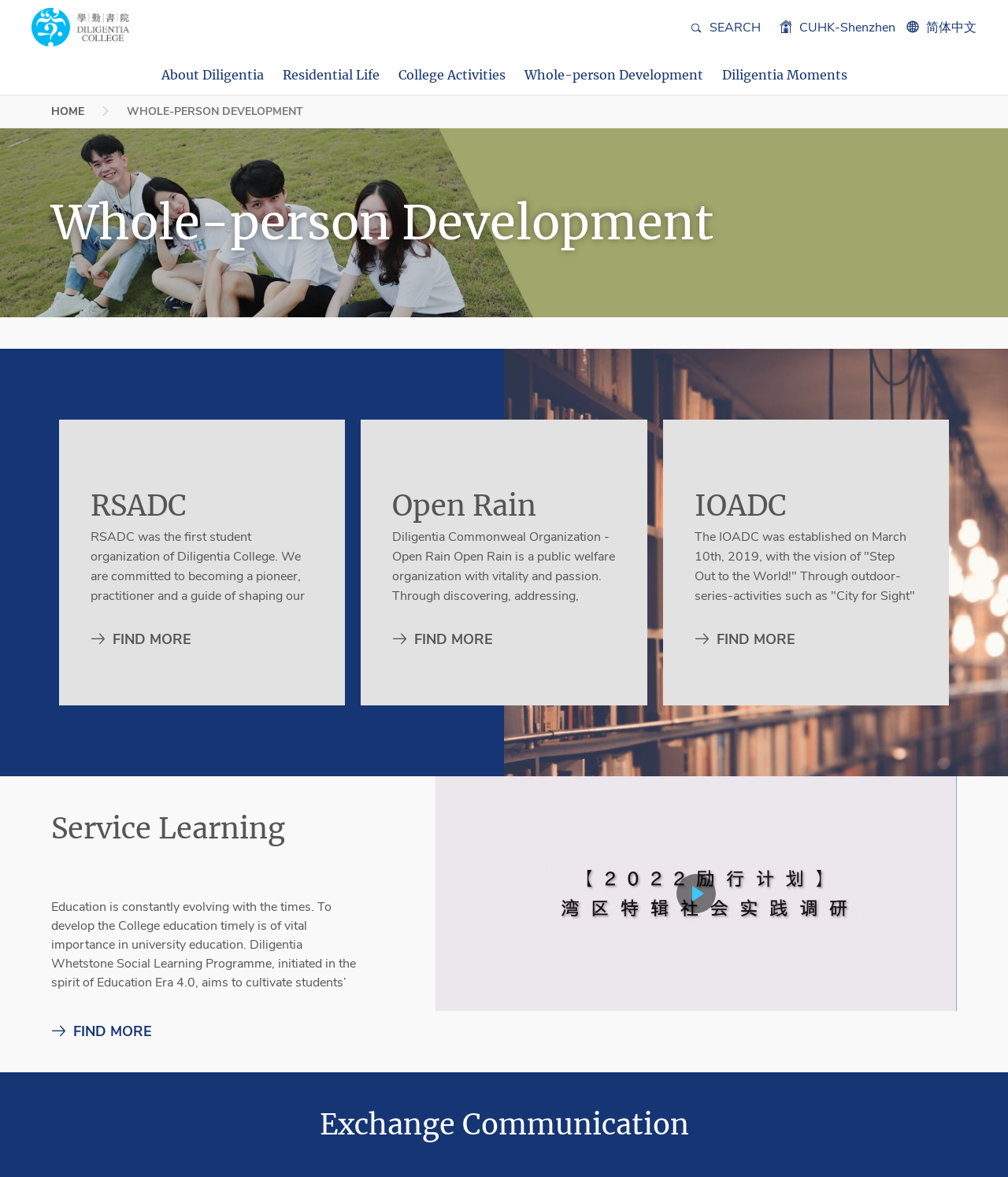Can you pinpoint the bounding box coordinates for the clickable element required for this instruction: "Search for something"? The coordinates should be four float numbers between 0 and 1, i.e., [left, top, right, bottom].

[0.684, 0.007, 0.755, 0.04]